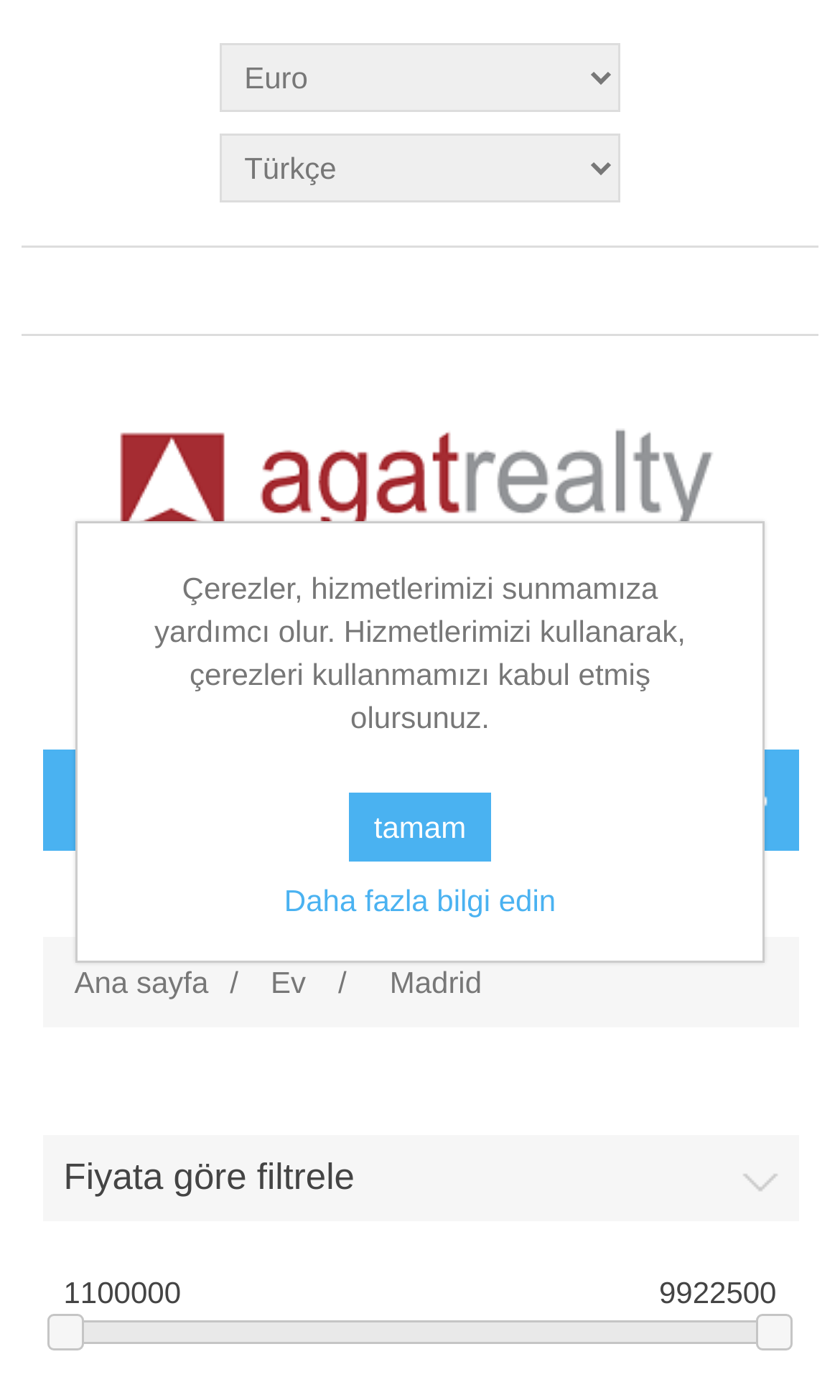Specify the bounding box coordinates of the area to click in order to execute this command: 'View villas'. The coordinates should consist of four float numbers ranging from 0 to 1, and should be formatted as [left, top, right, bottom].

[0.309, 0.677, 0.377, 0.726]